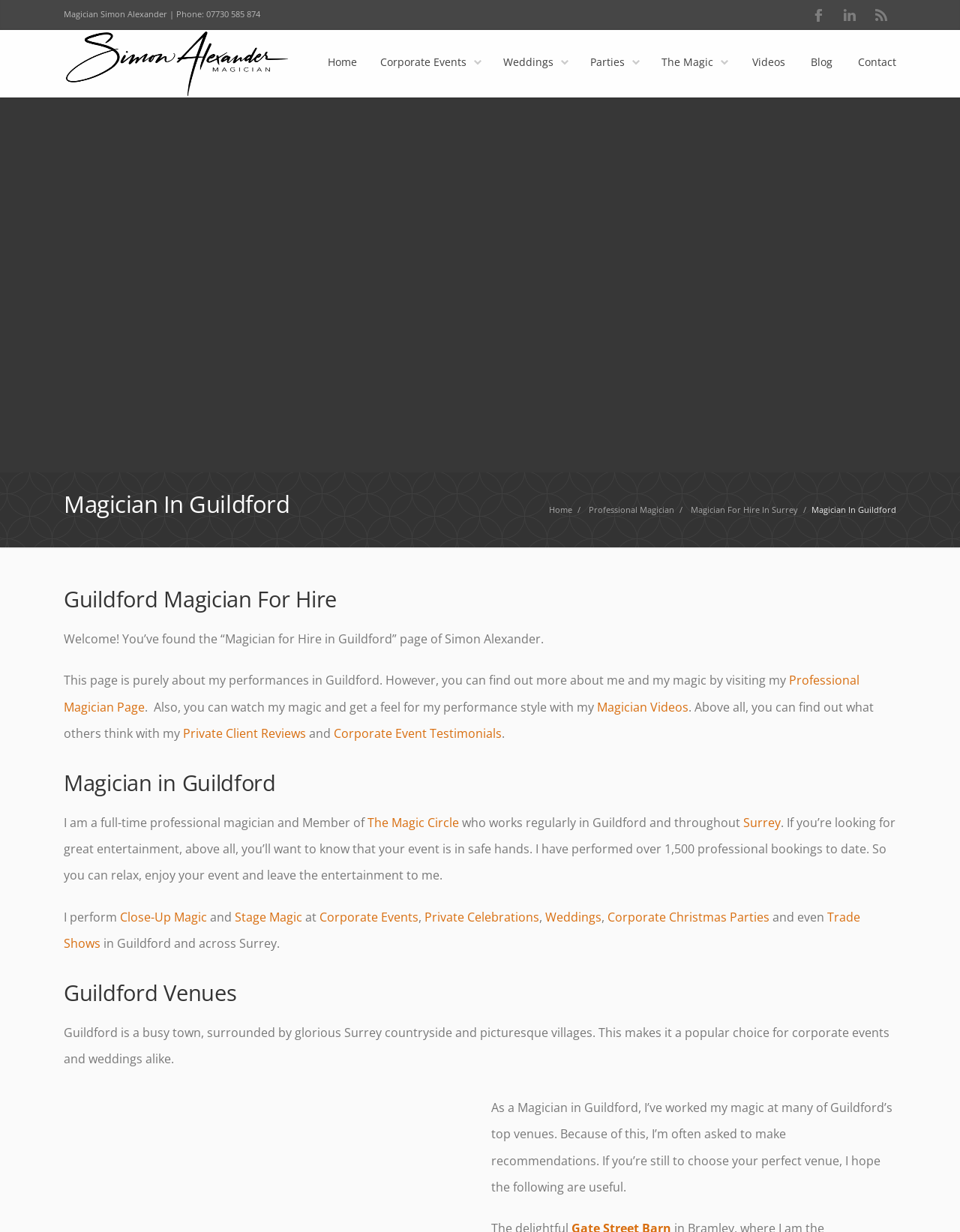How many professional bookings has the magician performed?
Answer the question with just one word or phrase using the image.

Over 1,500